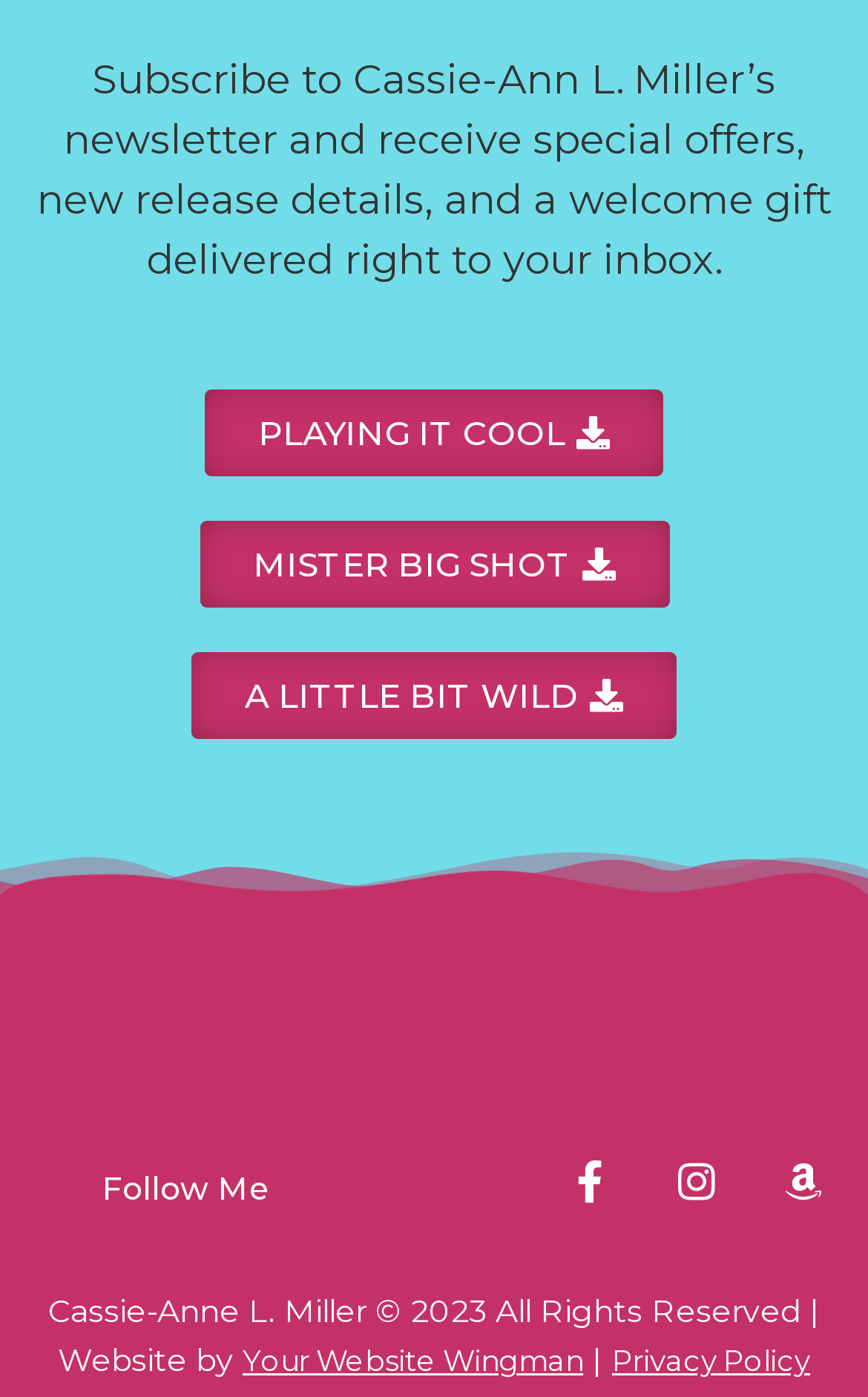Show the bounding box coordinates of the element that should be clicked to complete the task: "Check the privacy policy".

[0.705, 0.958, 0.933, 0.988]